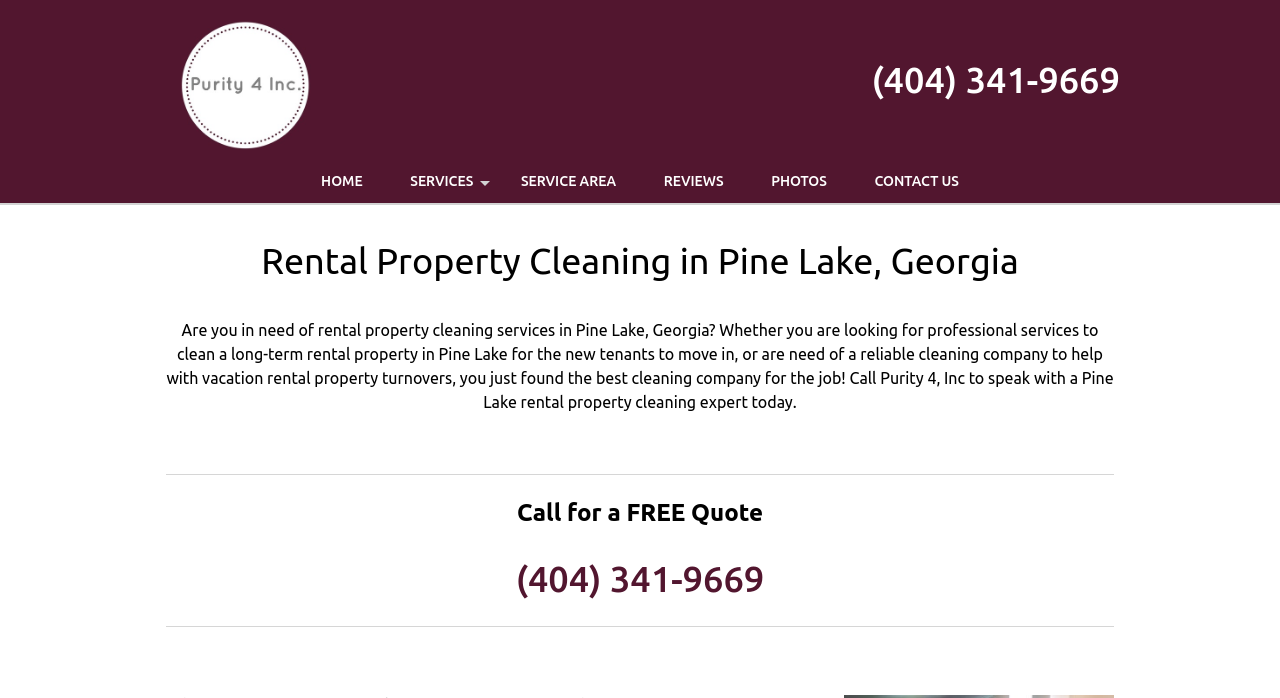Create an elaborate caption for the webpage.

The webpage is about Professional Rental Property Cleaning services in Pine Lake, Georgia, provided by Purity 4, Inc. At the top-left corner, there is an image of the company logo, "Purity 4, Inc". 

Below the logo, there is a heading with the phone number "(404) 341-9669", which is also a clickable link. 

On the top navigation bar, there are six links: "HOME", "+ SERVICES", "SERVICE AREA", "REVIEWS", "PHOTOS", and "CONTACT US". These links are aligned horizontally and are positioned at the top-center of the page.

The main content of the page starts with a heading that reads "Rental Property Cleaning in Pine Lake, Georgia". Below this heading, there is a paragraph of text that describes the rental property cleaning services offered by Purity 4, Inc. The text explains that the company provides professional cleaning services for long-term rental properties and vacation rental property turnovers in Pine Lake, Georgia.

Below the paragraph, there is a horizontal separator line. Following the separator, there is a heading that reads "Call for a FREE Quote". Below this heading, there is another instance of the phone number "(404) 341-9669", which is also a clickable link.

At the bottom of the page, there is another horizontal separator line, followed by a small amount of whitespace.